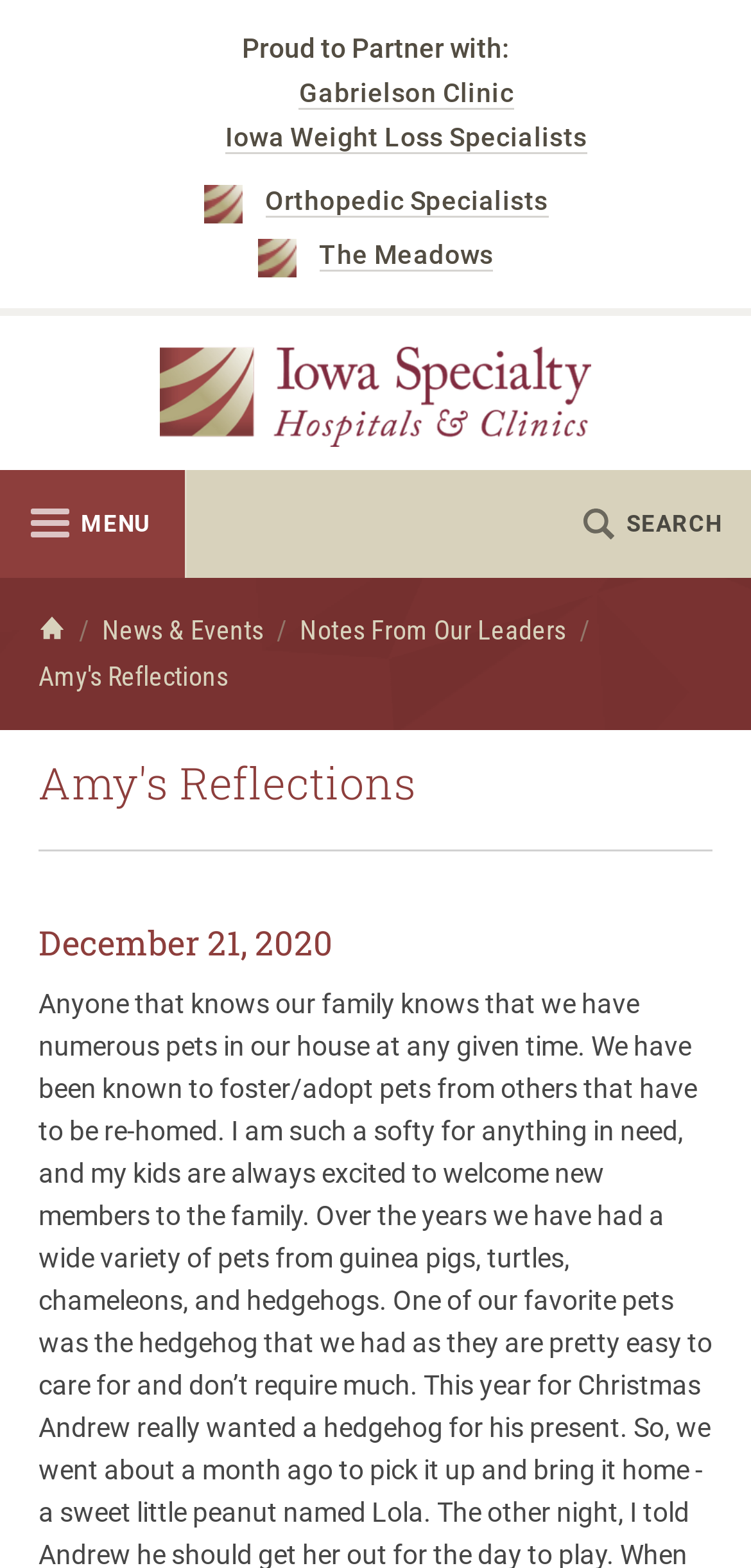How many partners are listed?
Look at the screenshot and provide an in-depth answer.

I counted the number of links in the 'Proud to Partner with:' section, which are 'Gabrielson Clinic', 'Iowa Weight Loss Specialists', 'Orthopedic Specialists', 'The Meadows', and 'Iowa Specialty Hospital'. There are 5 partners listed.